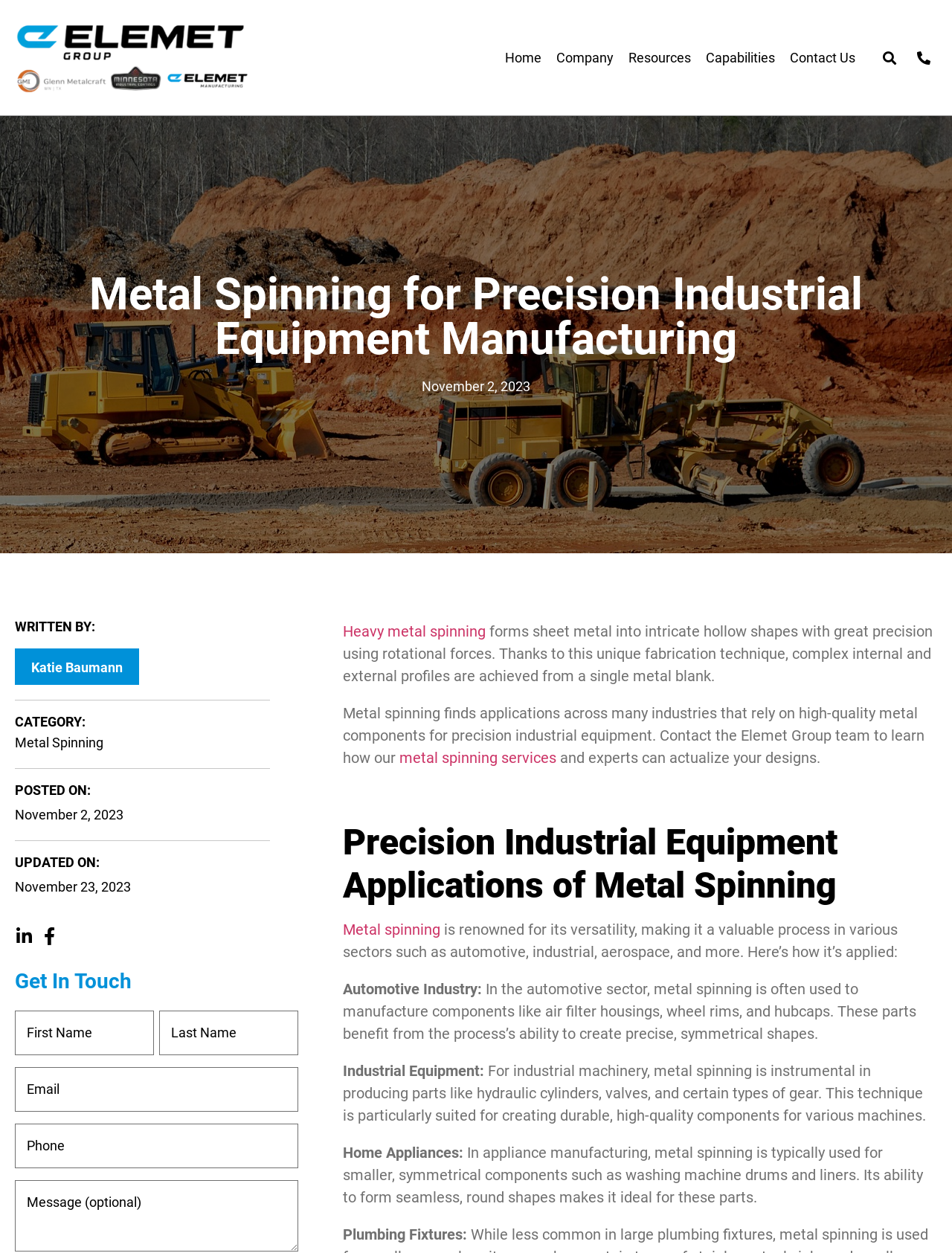Please identify the coordinates of the bounding box that should be clicked to fulfill this instruction: "Learn more about metal spinning services".

[0.42, 0.598, 0.584, 0.612]